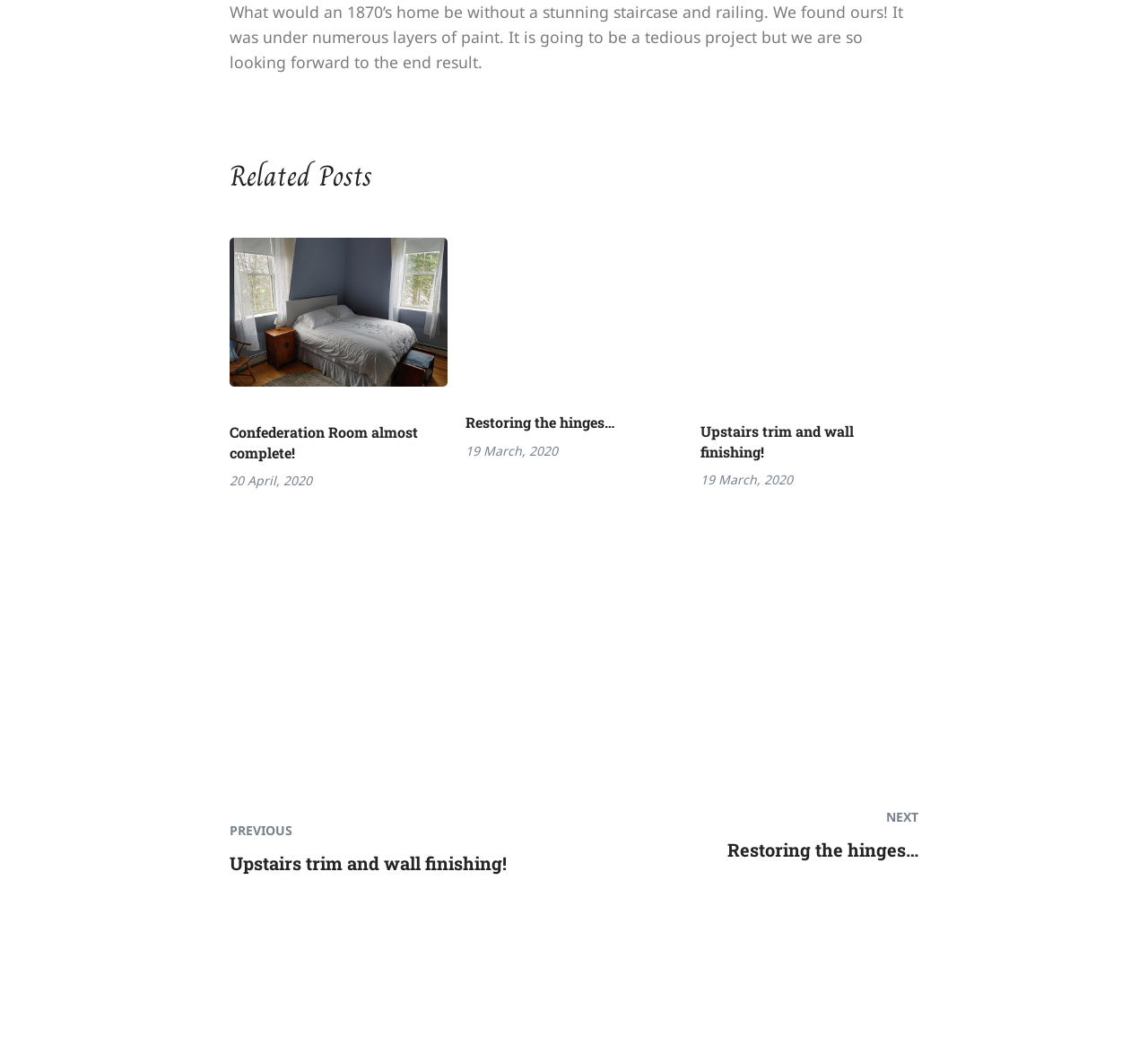Bounding box coordinates should be provided in the format (top-left x, top-left y, bottom-right x, bottom-right y) with all values between 0 and 1. Identify the bounding box for this UI element: Confederation Room almost complete!

[0.2, 0.408, 0.39, 0.447]